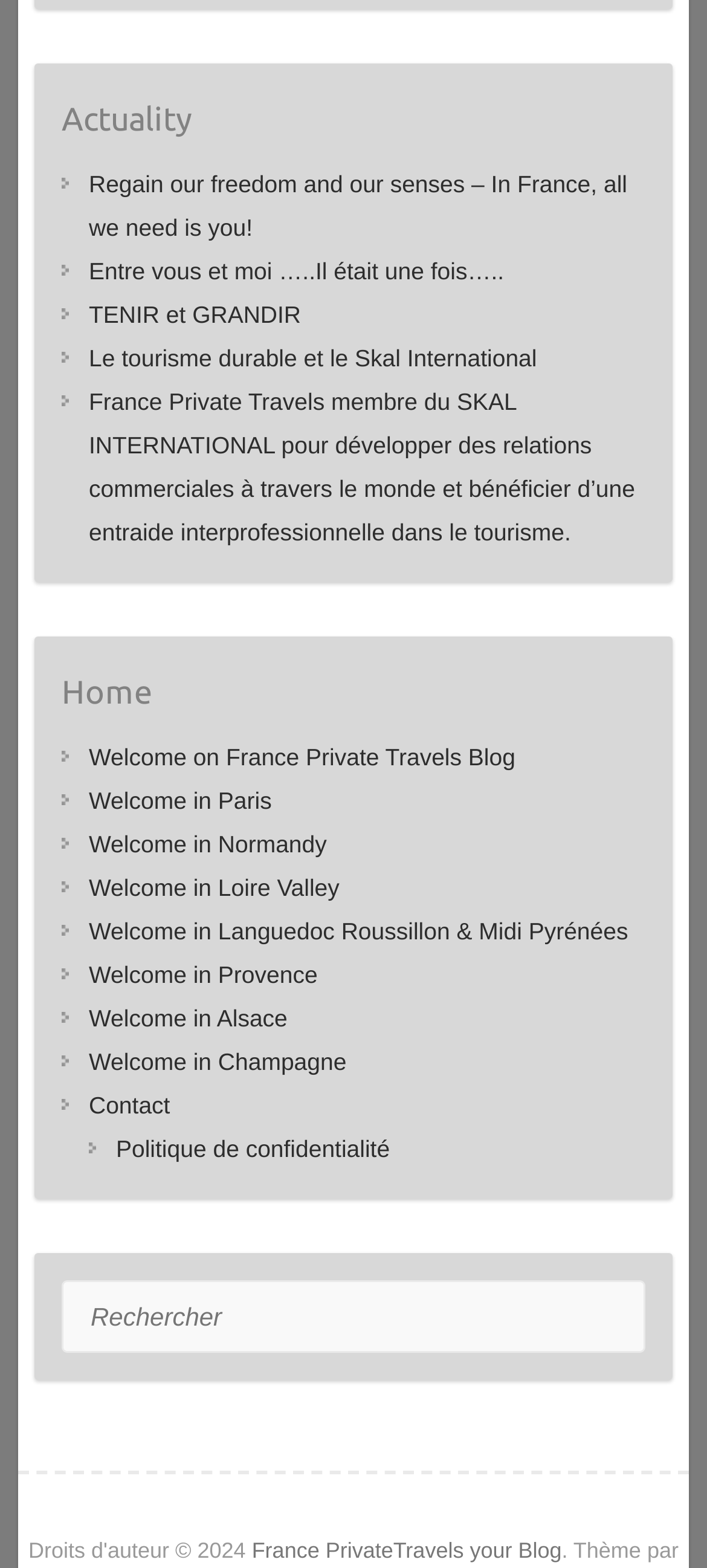Bounding box coordinates are to be given in the format (top-left x, top-left y, bottom-right x, bottom-right y). All values must be floating point numbers between 0 and 1. Provide the bounding box coordinate for the UI element described as: Contact

[0.126, 0.696, 0.241, 0.714]